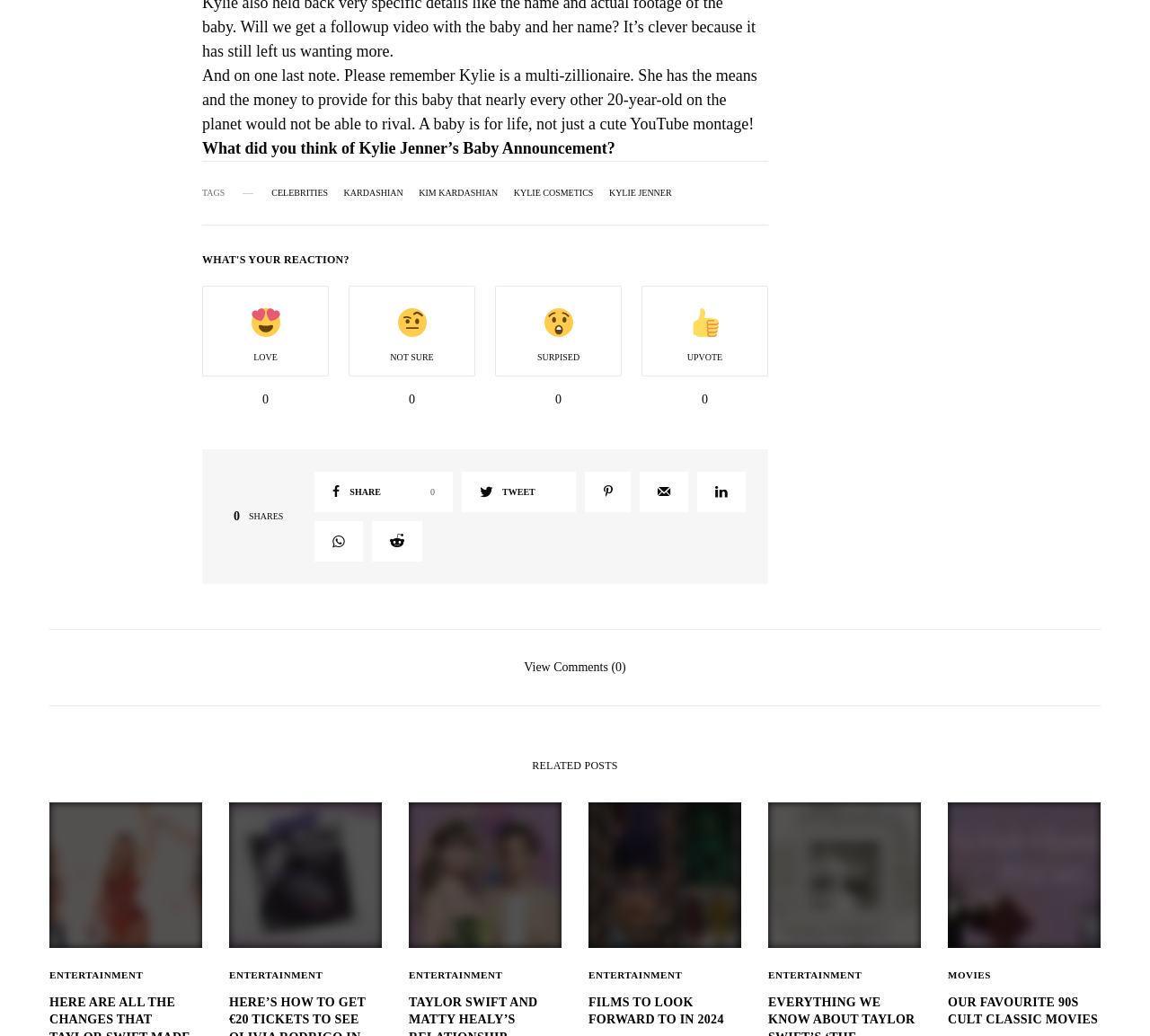What type of posts are listed under 'RELATED POSTS'?
Based on the image, provide a one-word or brief-phrase response.

Entertainment news